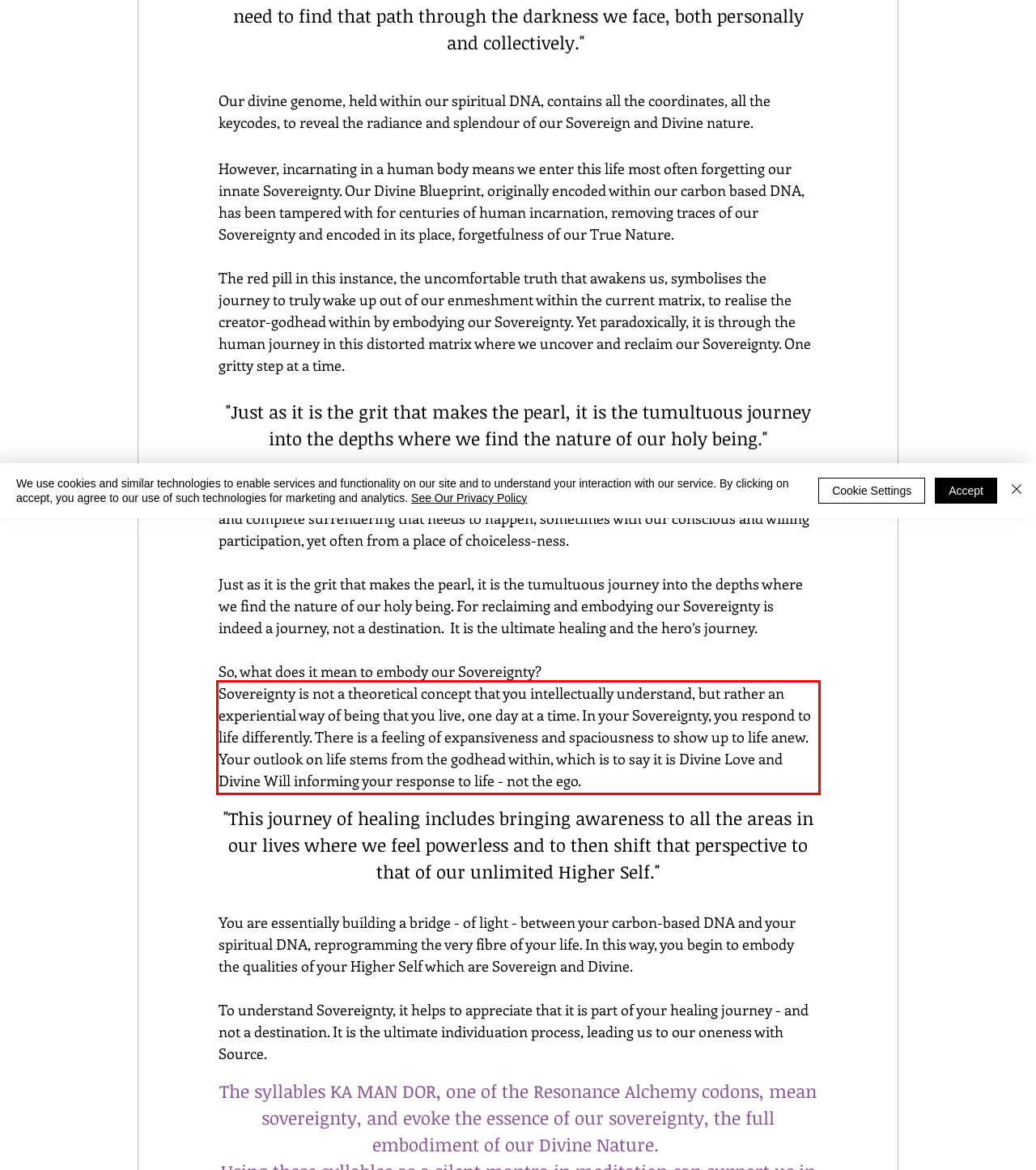Identify the text inside the red bounding box on the provided webpage screenshot by performing OCR.

Sovereignty is not a theoretical concept that you intellectually understand, but rather an experiential way of being that you live, one day at a time. In your Sovereignty, you respond to life differently. There is a feeling of expansiveness and spaciousness to show up to life anew. Your outlook on life stems from the godhead within, which is to say it is Divine Love and Divine Will informing your response to life - not the ego.